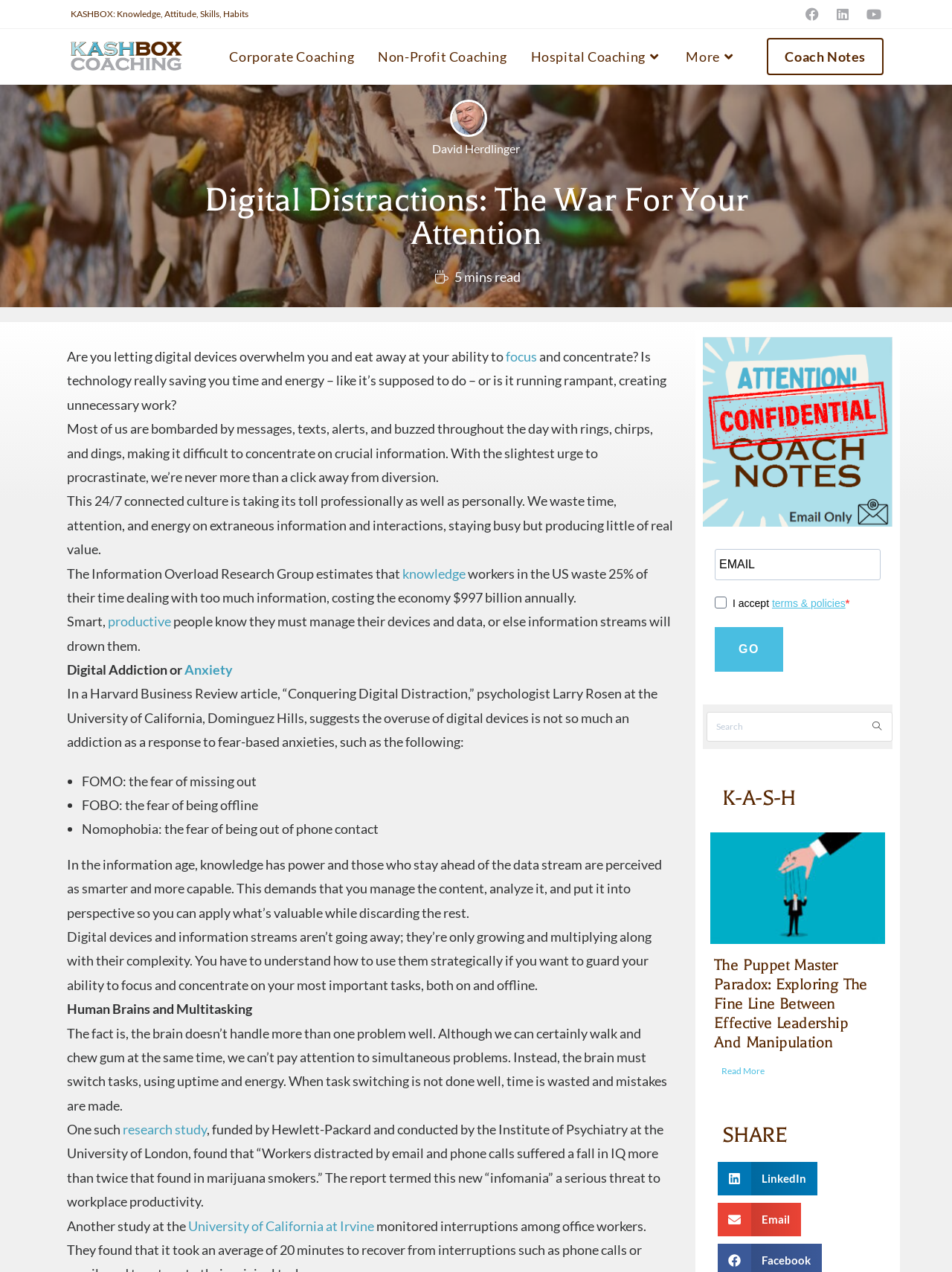Using the given description, provide the bounding box coordinates formatted as (top-left x, top-left y, bottom-right x, bottom-right y), with all values being floating point numbers between 0 and 1. Description: terms & policies

[0.811, 0.47, 0.888, 0.479]